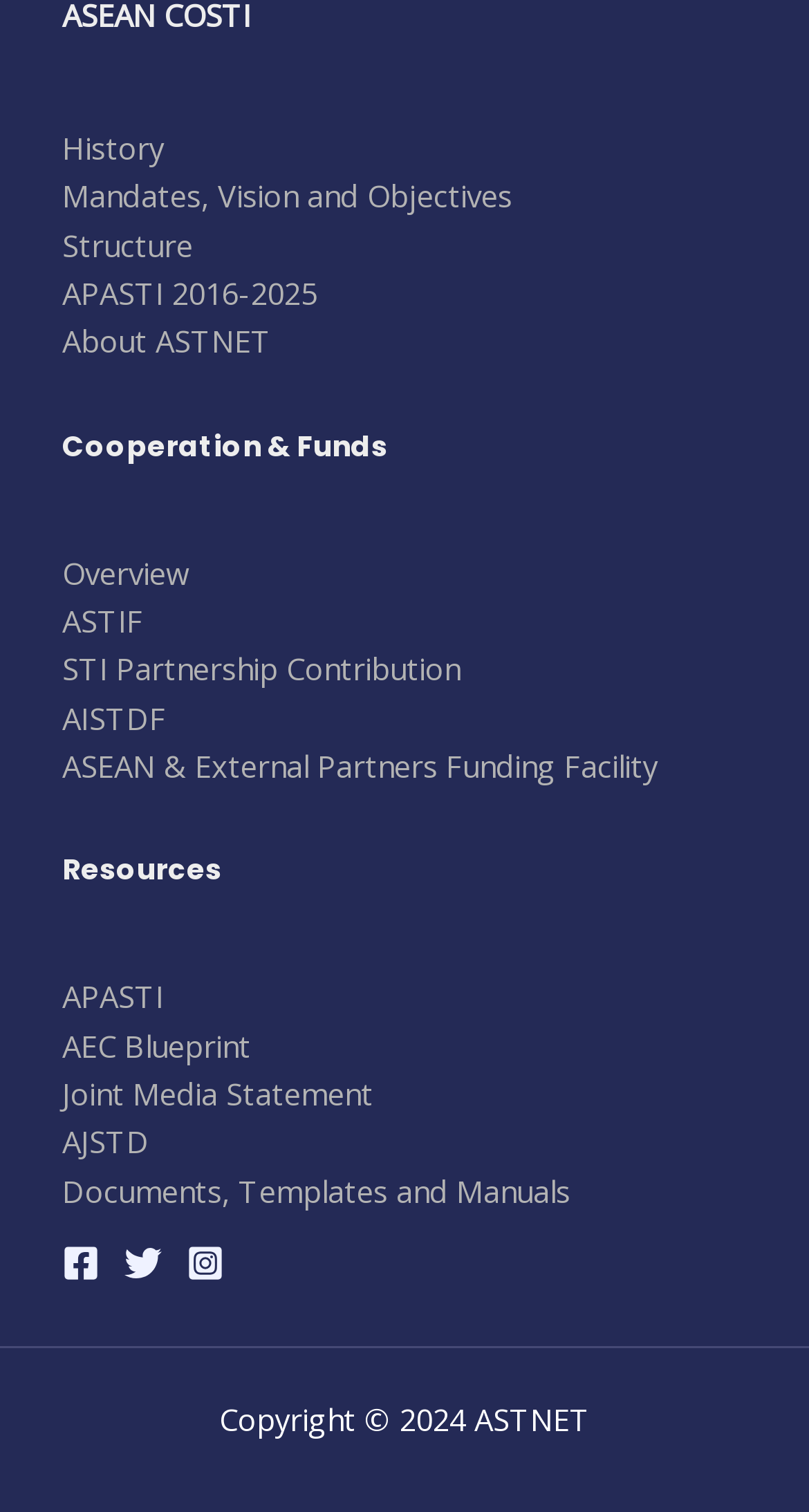How many social media links are present in the footer?
Using the image, answer in one word or phrase.

3